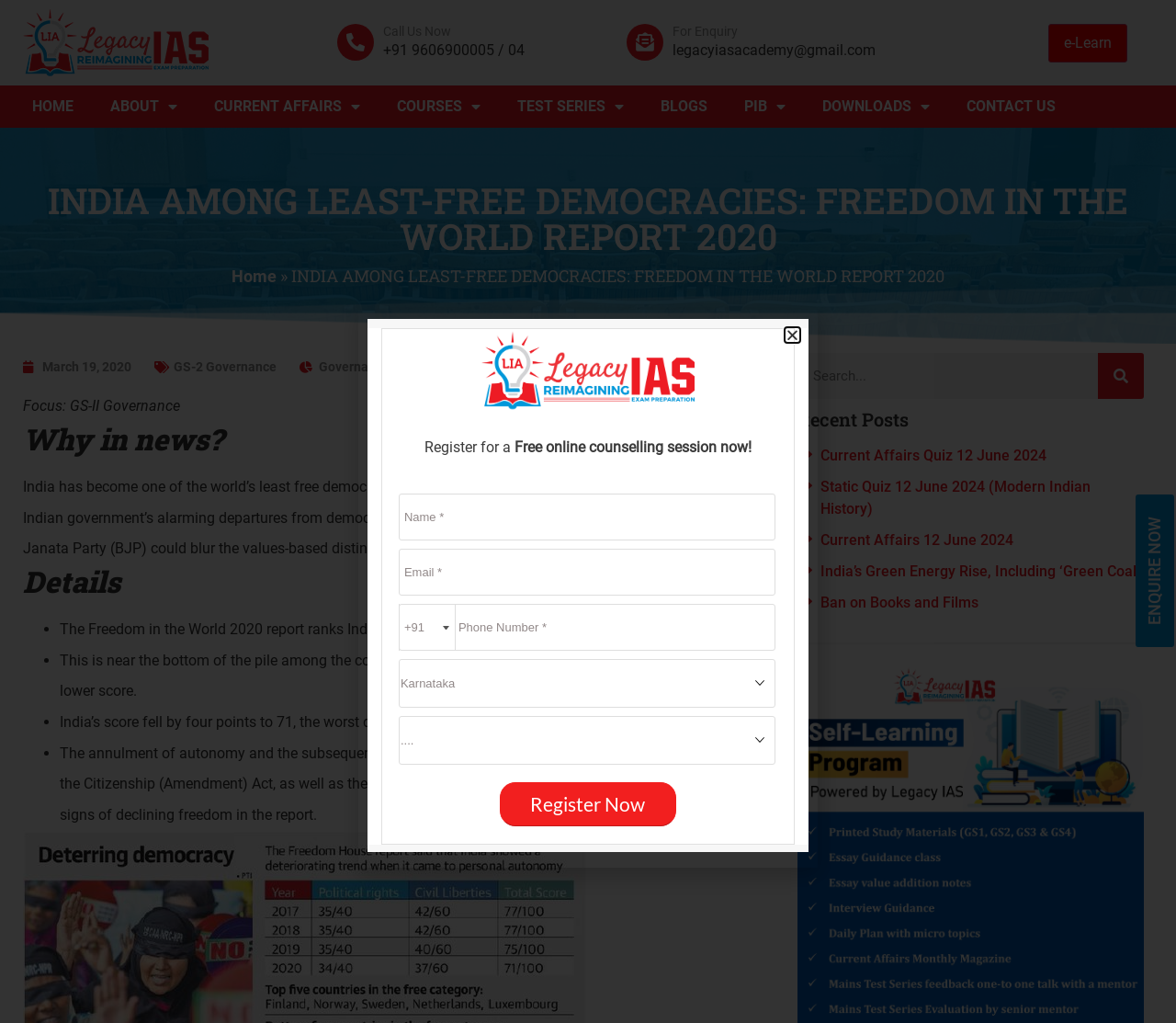Please find and report the bounding box coordinates of the element to click in order to perform the following action: "Click the 'e-Learn' button". The coordinates should be expressed as four float numbers between 0 and 1, in the format [left, top, right, bottom].

[0.892, 0.023, 0.959, 0.061]